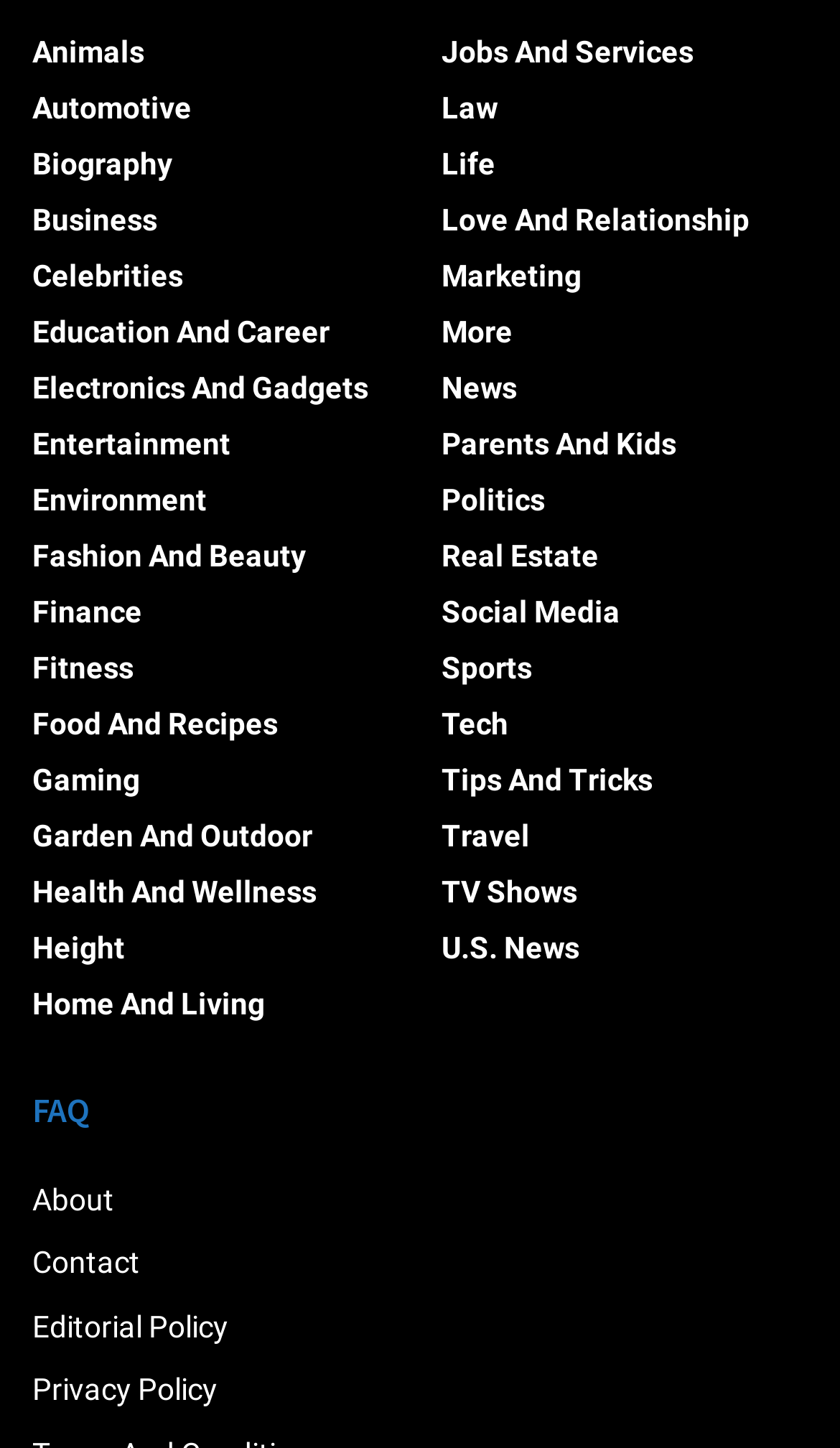How many categories are available on this webpage?
Using the information presented in the image, please offer a detailed response to the question.

I counted the number of links on the webpage, and there are 40 categories available, ranging from Animals to U.S. News.